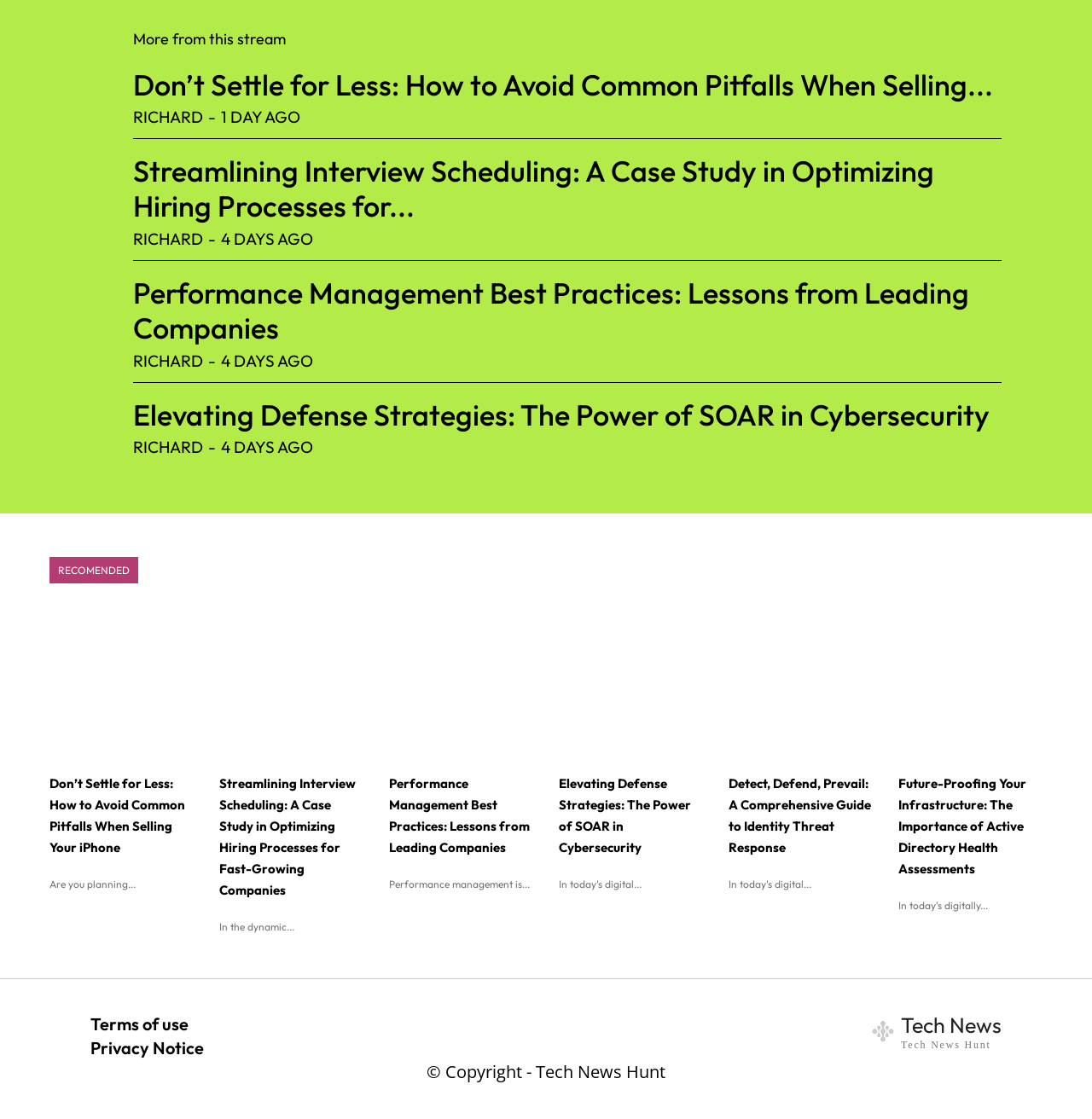Refer to the image and offer a detailed explanation in response to the question: What is the copyright information at the bottom of the webpage?

The webpage has a static text element at the bottom with the text '© Copyright - Tech News Hunt', which is the copyright information.